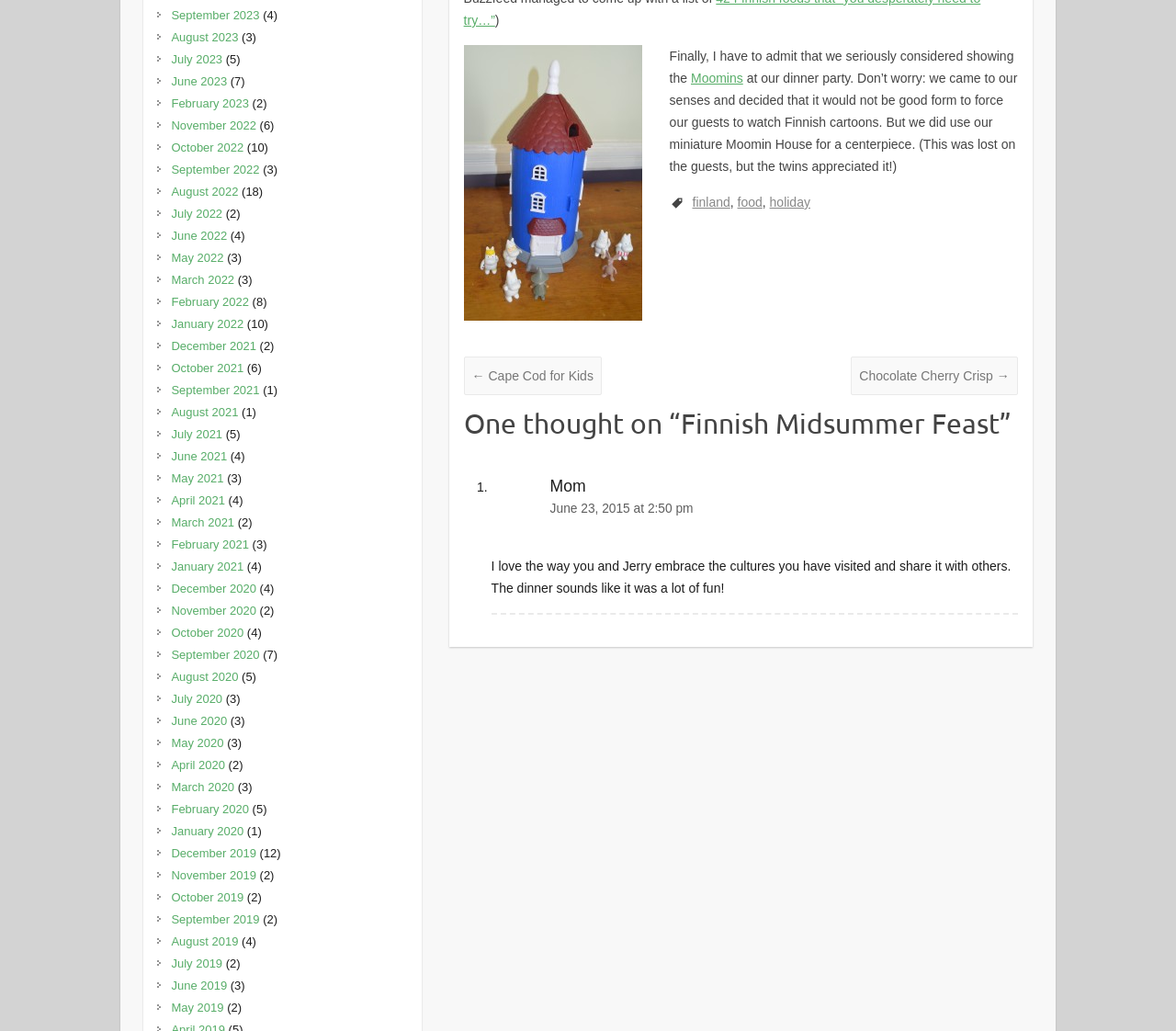What is the location of the author's dinner party?
Give a thorough and detailed response to the question.

The link '← Cape Cod for Kids' suggests that the author's dinner party is located at Cape Cod.